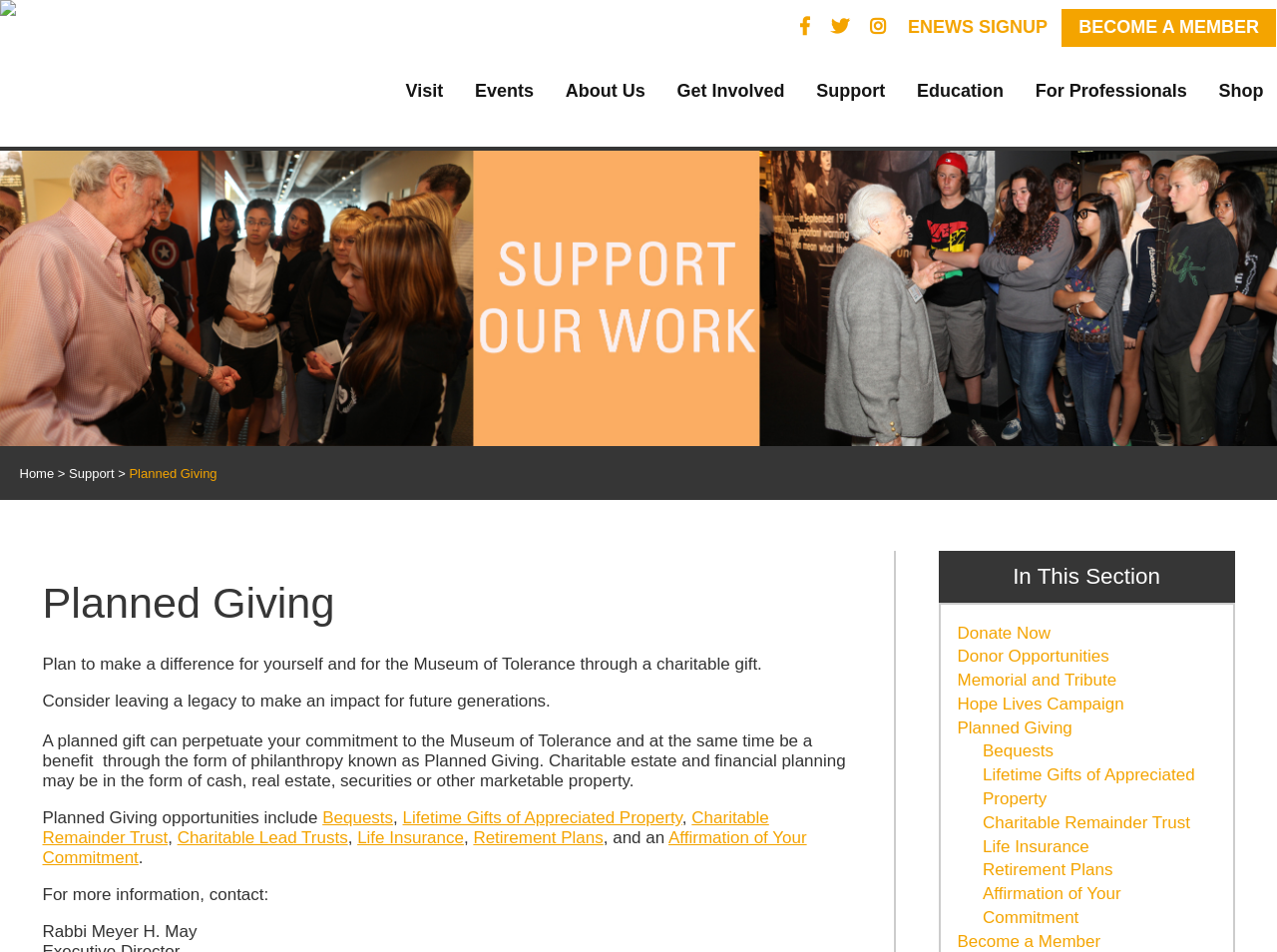Identify the bounding box coordinates of the area you need to click to perform the following instruction: "Visit the 'About Us' page".

[0.432, 0.075, 0.516, 0.115]